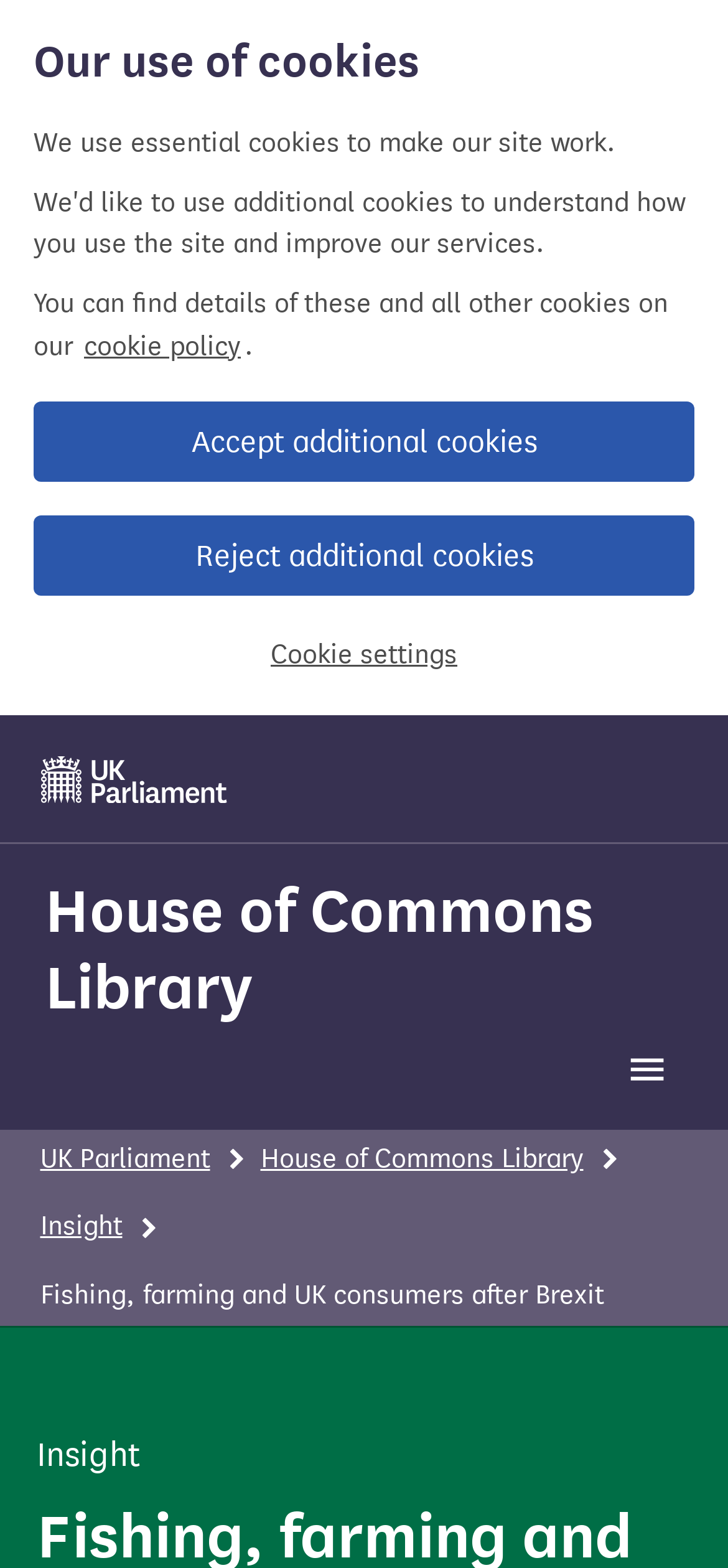Using the information in the image, give a detailed answer to the following question: How many cookie-related links are present on the webpage?

I analyzed the cookie banner section of the webpage and found four links related to cookies: 'cookie policy', 'Accept additional cookies', 'Reject additional cookies', and 'Cookie settings'. Therefore, there are four cookie-related links present on the webpage.